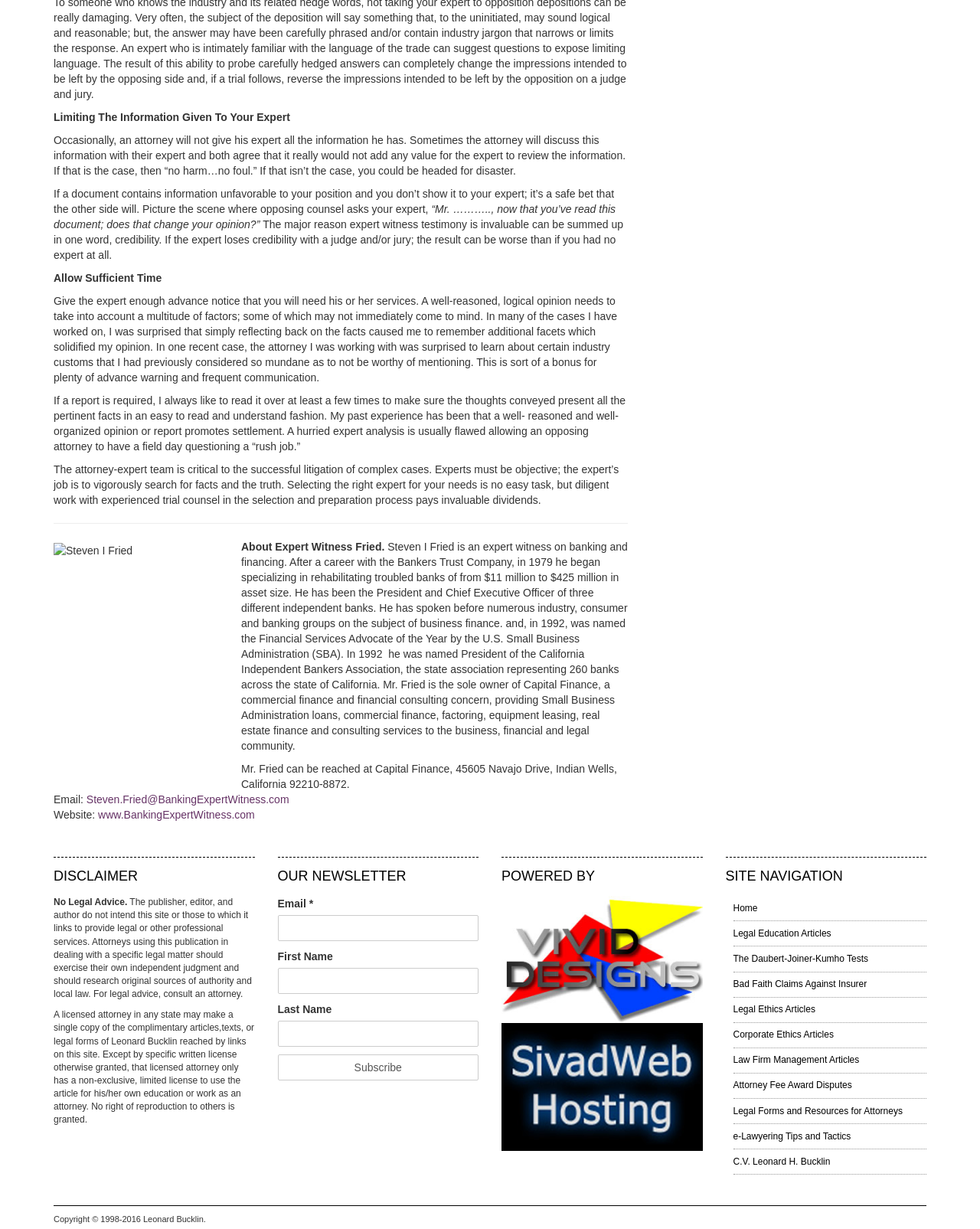Identify the bounding box coordinates for the element you need to click to achieve the following task: "Go to the home page". Provide the bounding box coordinates as four float numbers between 0 and 1, in the form [left, top, right, bottom].

[0.748, 0.733, 0.945, 0.746]